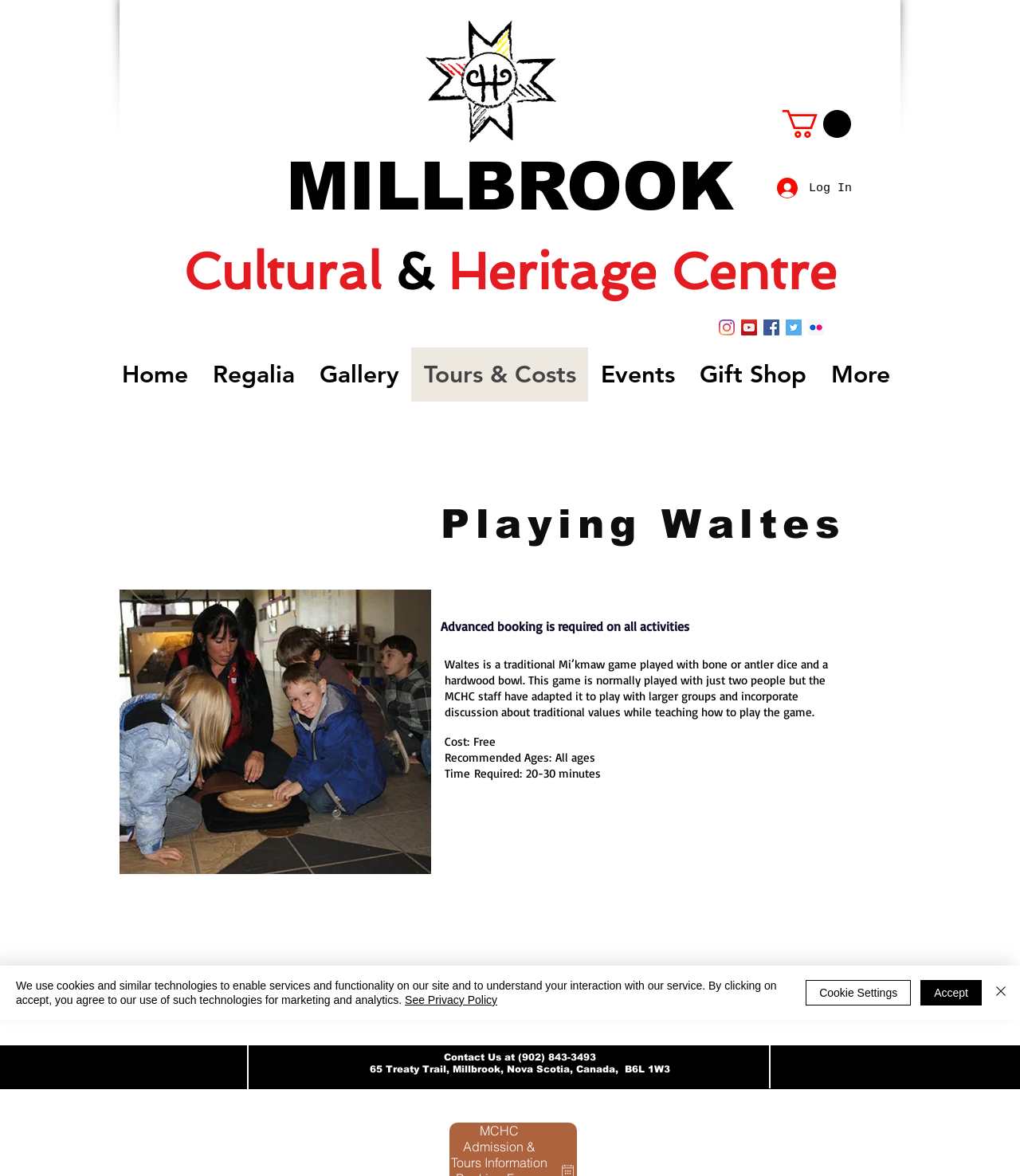Please determine the bounding box coordinates of the element to click in order to execute the following instruction: "Go to the Home page". The coordinates should be four float numbers between 0 and 1, specified as [left, top, right, bottom].

[0.107, 0.295, 0.196, 0.342]